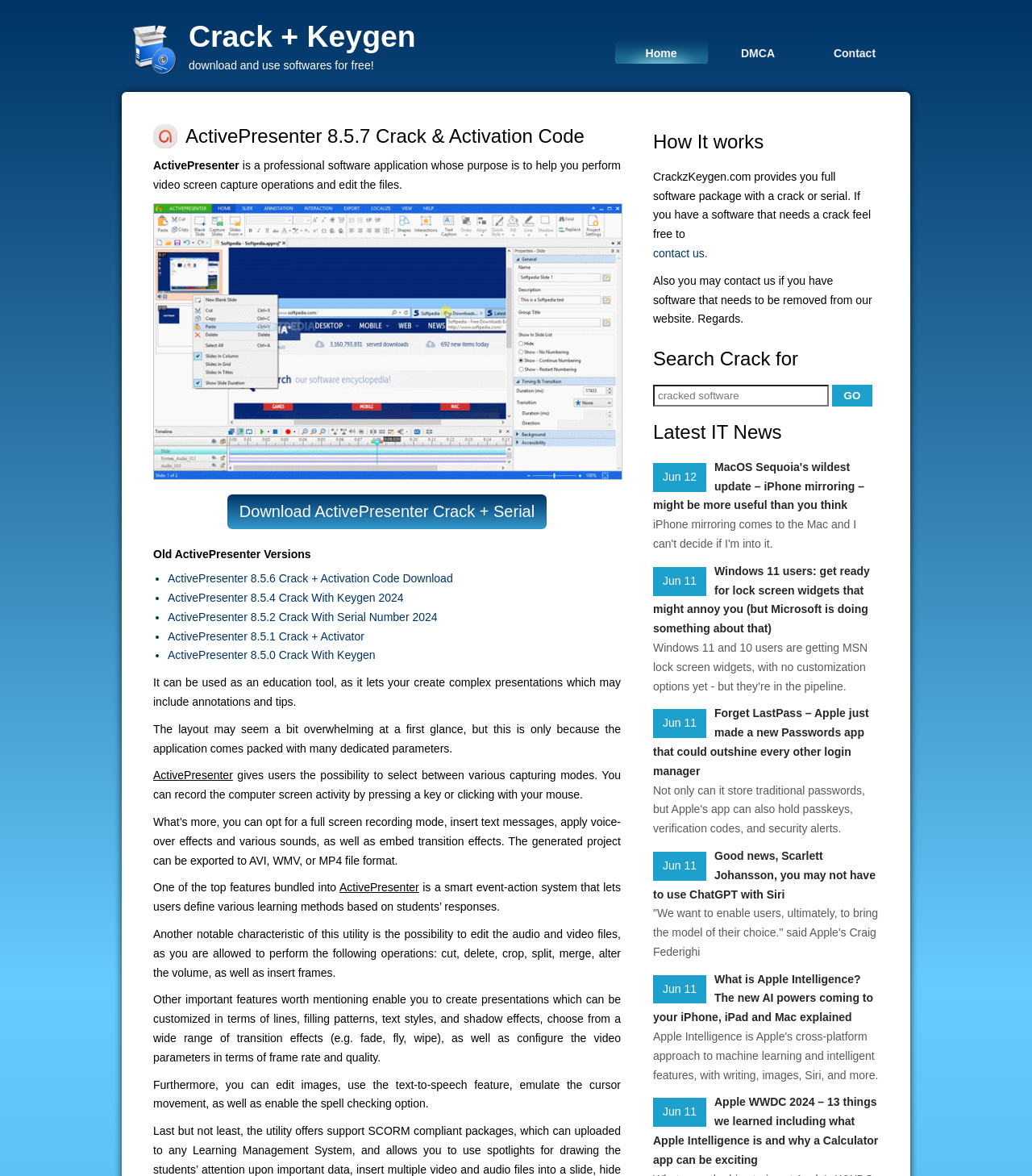Point out the bounding box coordinates of the section to click in order to follow this instruction: "Download ActivePresenter Crack + Serial".

[0.22, 0.42, 0.53, 0.45]